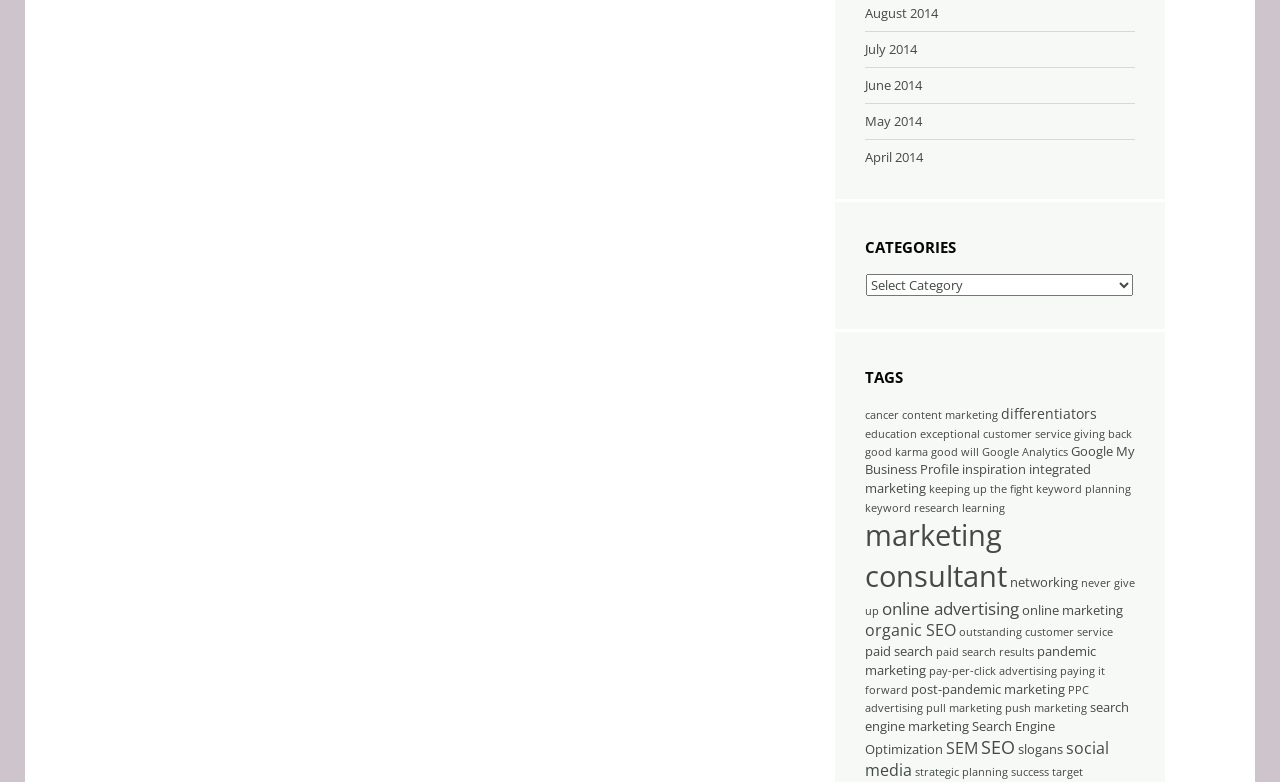Please identify the bounding box coordinates of where to click in order to follow the instruction: "go to home page".

None